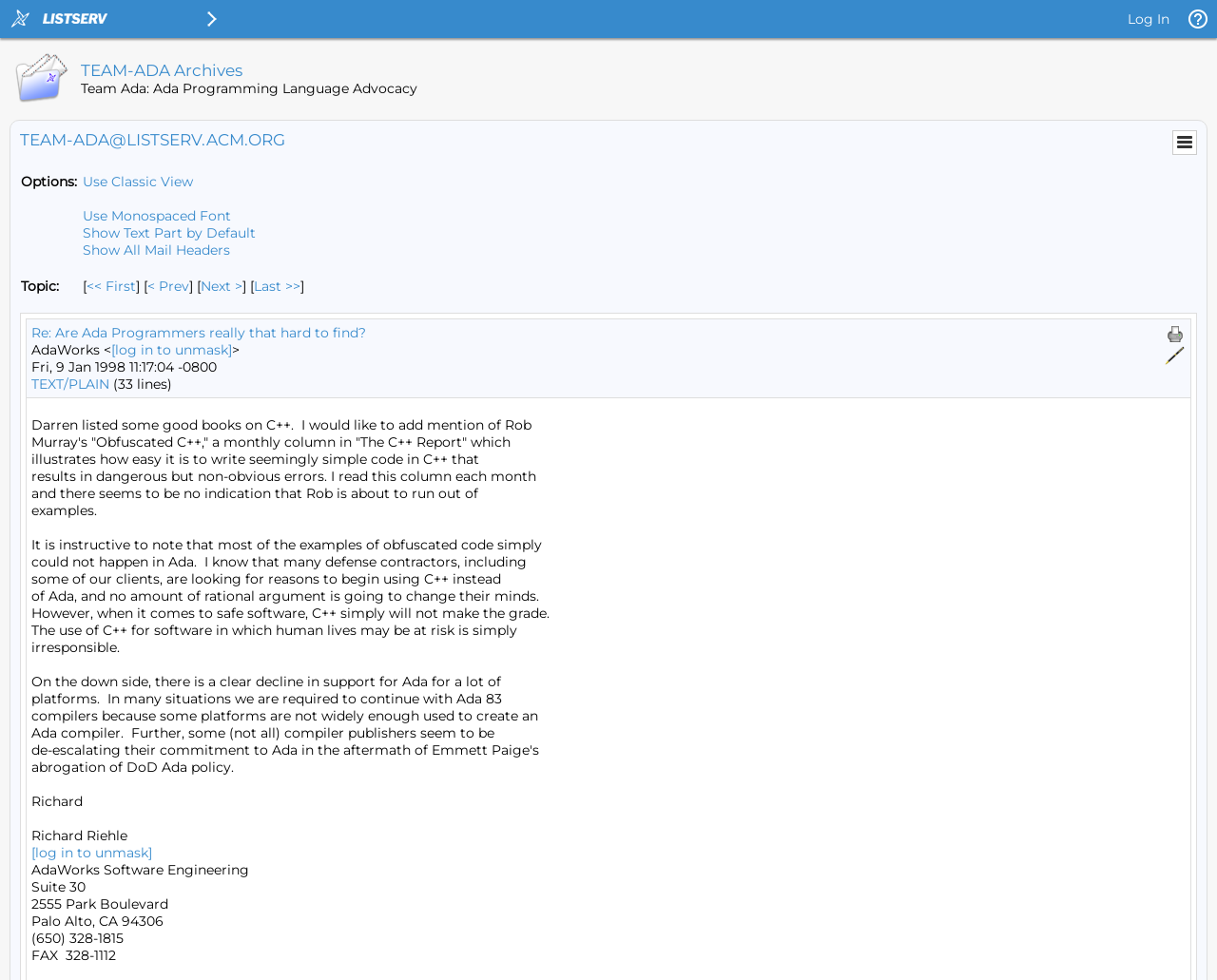Please specify the bounding box coordinates of the element that should be clicked to execute the given instruction: 'Reply to the message'. Ensure the coordinates are four float numbers between 0 and 1, expressed as [left, top, right, bottom].

[0.957, 0.352, 0.974, 0.373]